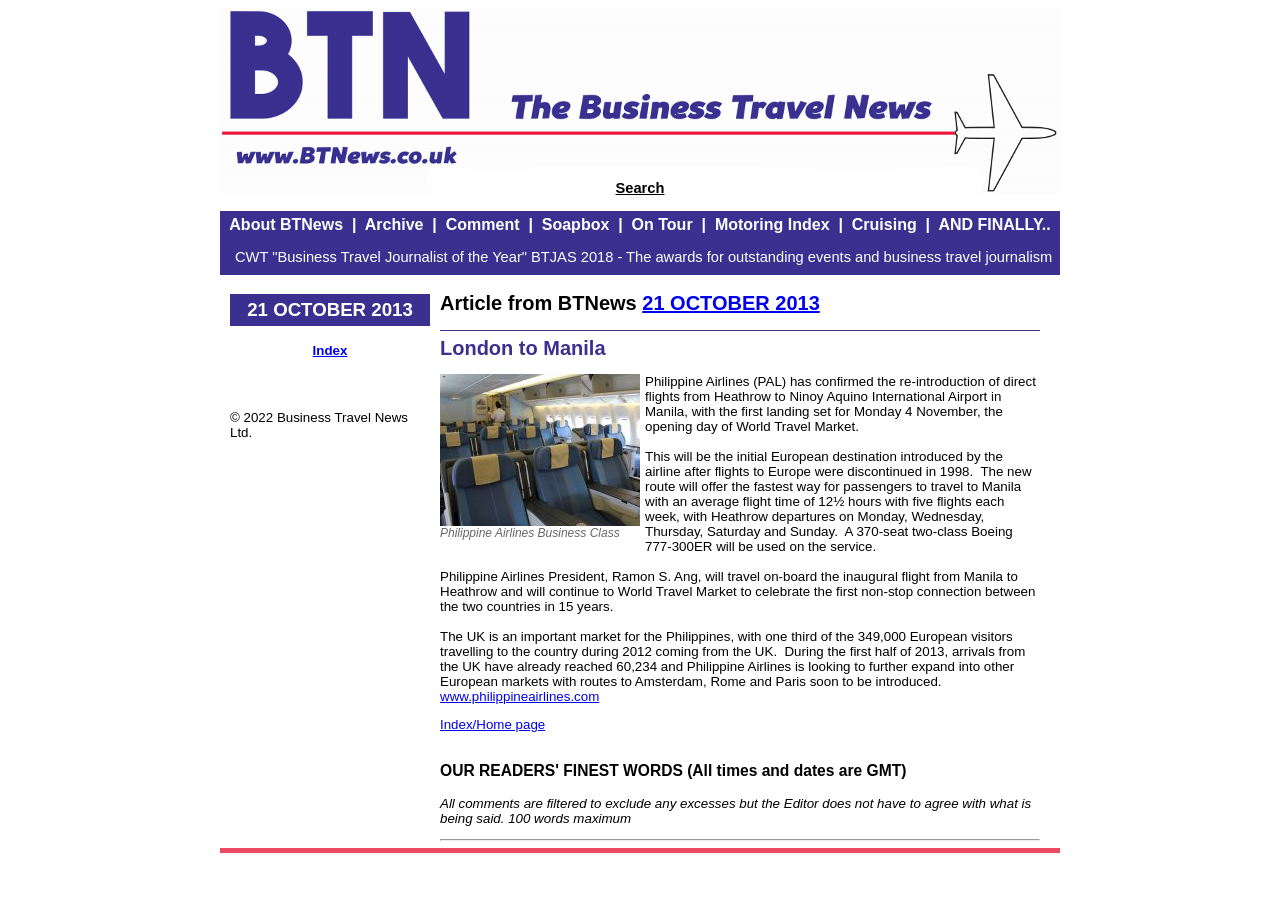Bounding box coordinates are specified in the format (top-left x, top-left y, bottom-right x, bottom-right y). All values are floating point numbers bounded between 0 and 1. Please provide the bounding box coordinate of the region this sentence describes: Motoring Index

[0.559, 0.237, 0.648, 0.255]